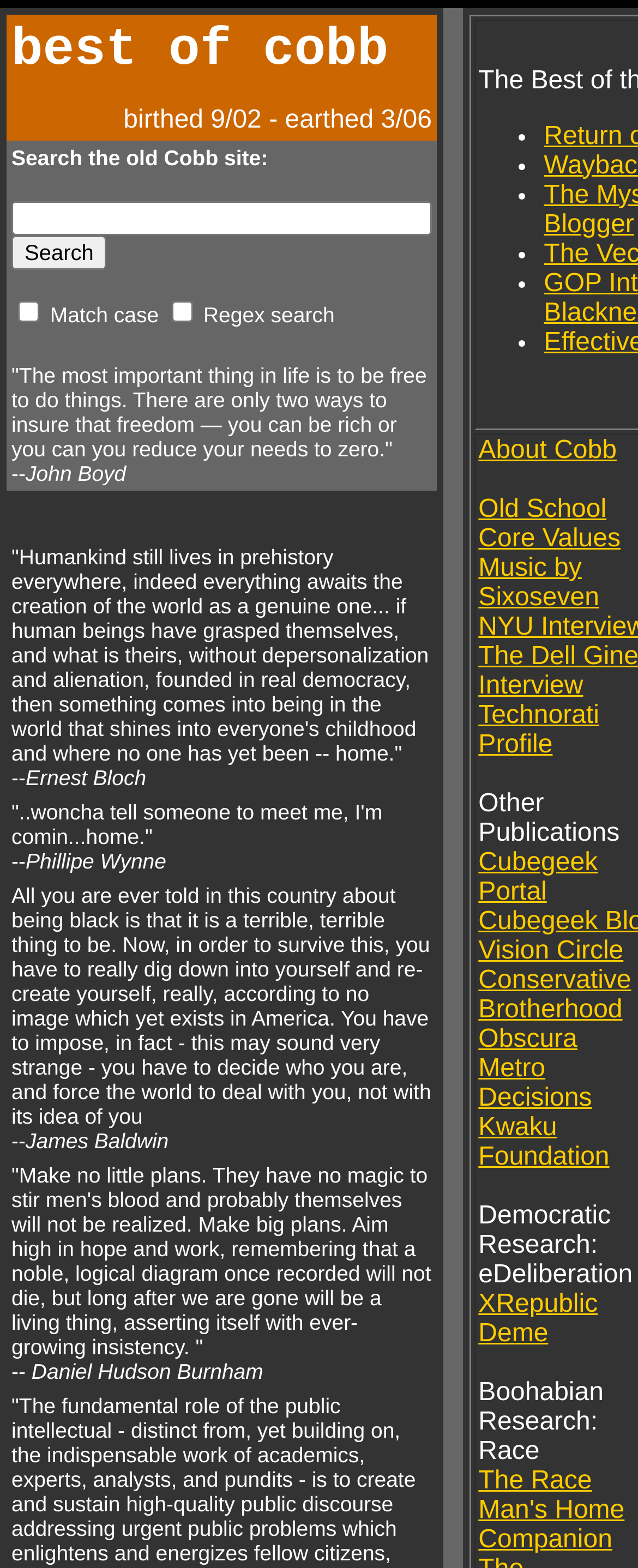Can you determine the bounding box coordinates of the area that needs to be clicked to fulfill the following instruction: "Search the old Cobb site"?

[0.018, 0.128, 0.677, 0.15]